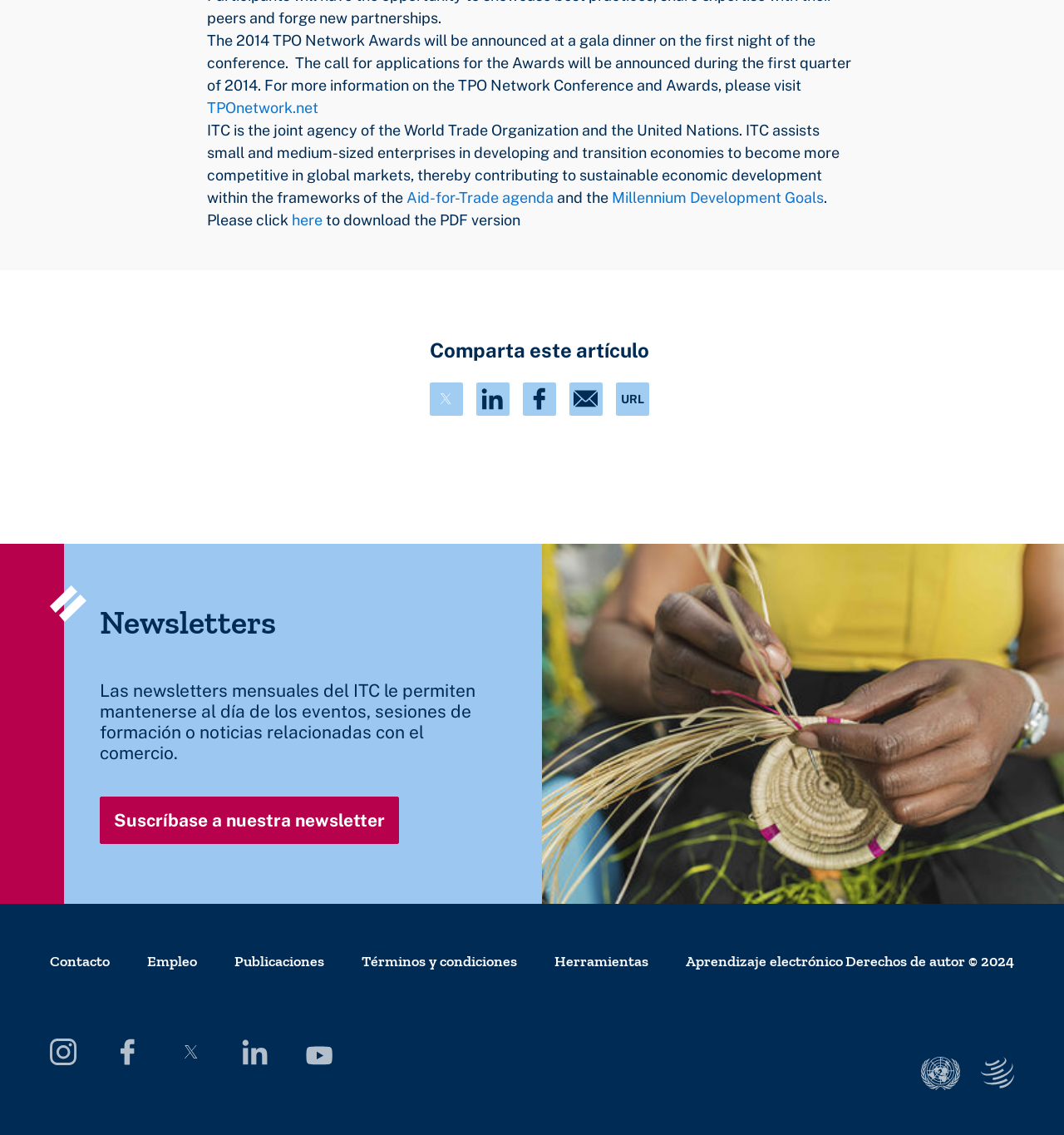Please find the bounding box coordinates of the clickable region needed to complete the following instruction: "Visit the TPO Network website". The bounding box coordinates must consist of four float numbers between 0 and 1, i.e., [left, top, right, bottom].

[0.195, 0.087, 0.299, 0.102]